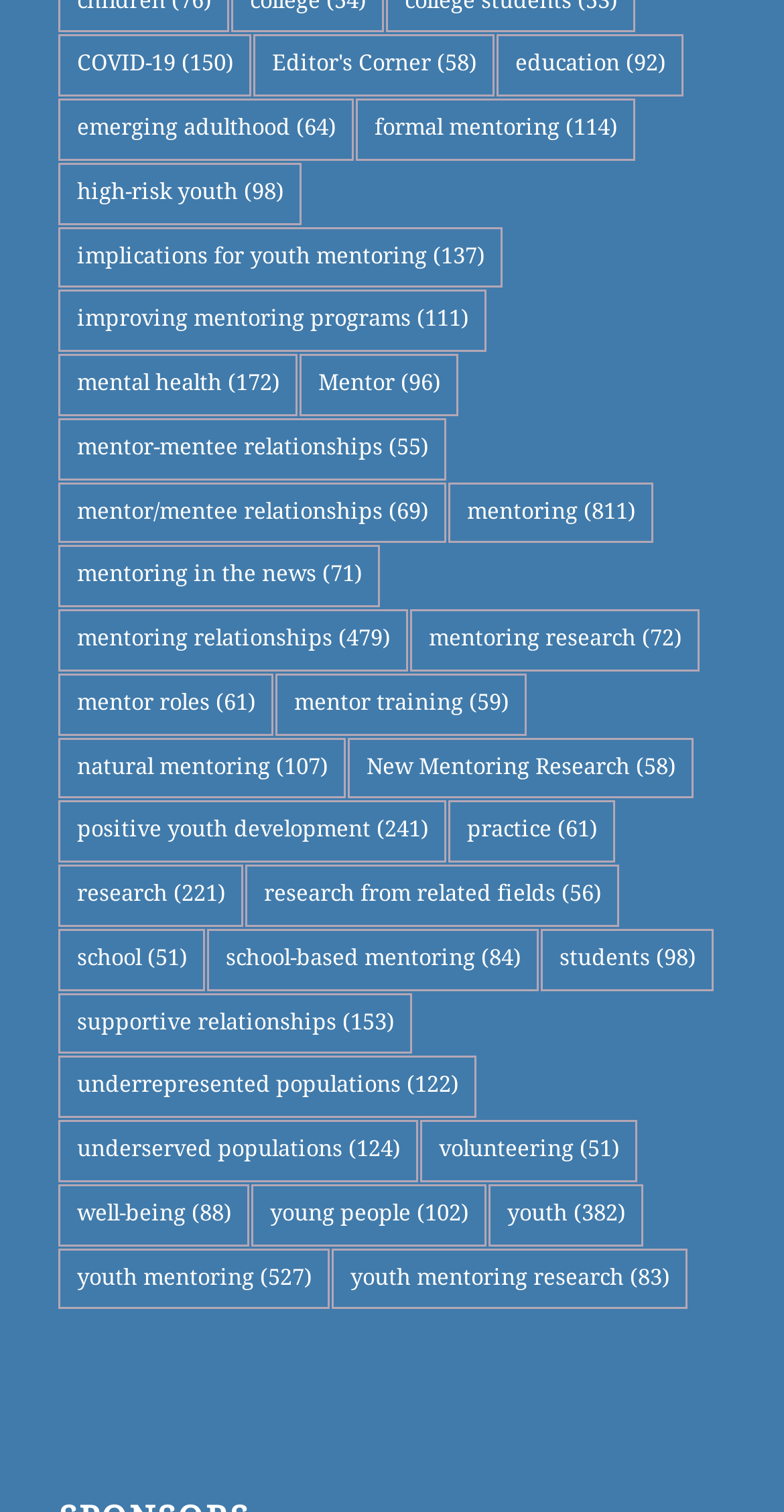Can you find the bounding box coordinates of the area I should click to execute the following instruction: "Explore Editor's Corner"?

[0.324, 0.023, 0.631, 0.064]